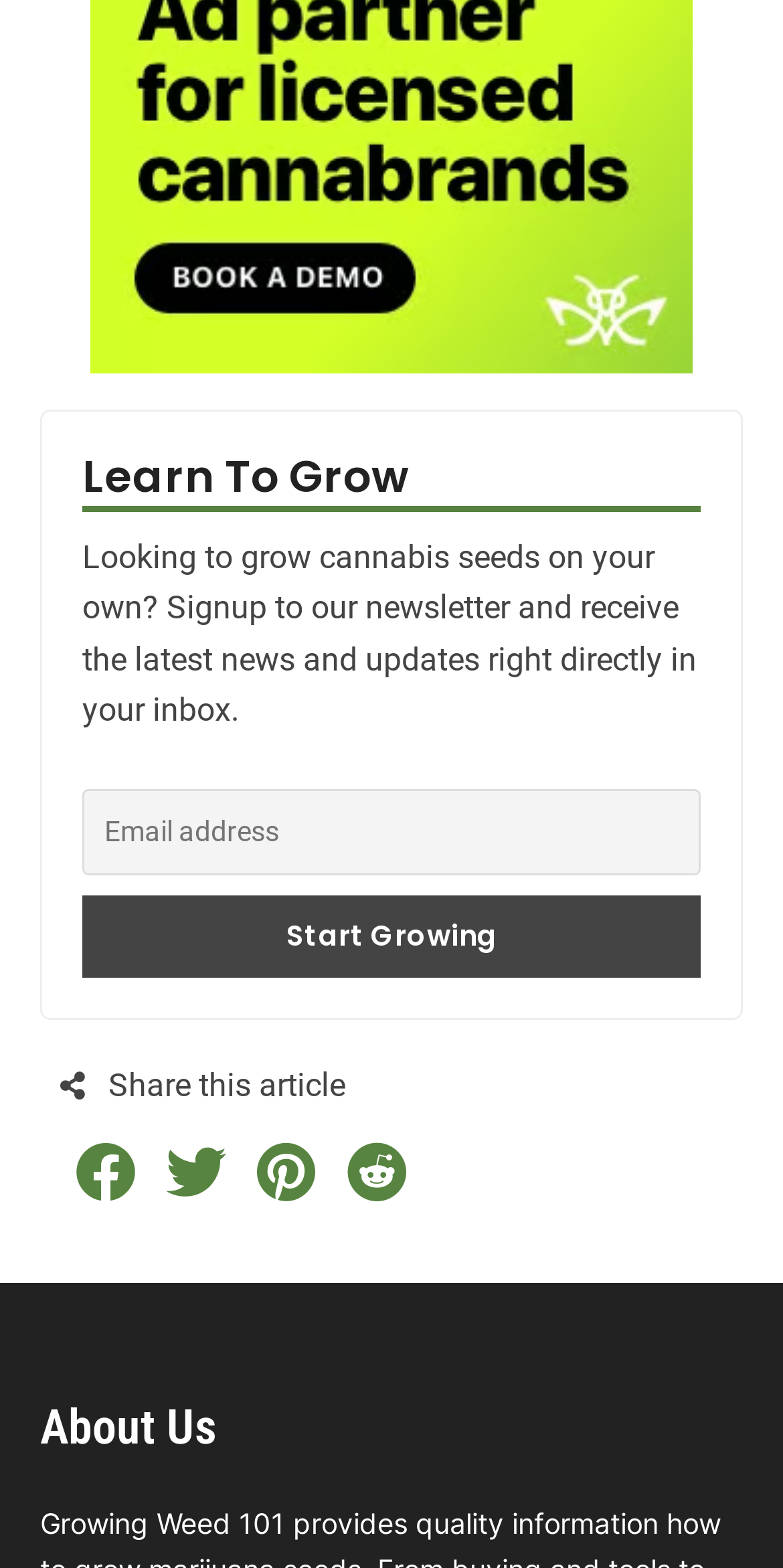What is the purpose of the email address textbox?
Answer the question with detailed information derived from the image.

The textbox with the label 'Email address' is required and is placed below the text 'Looking to grow cannabis seeds on your own? Signup to our newsletter and receive the latest news and updates right directly in your inbox.' This suggests that the purpose of the email address textbox is to receive the newsletter.